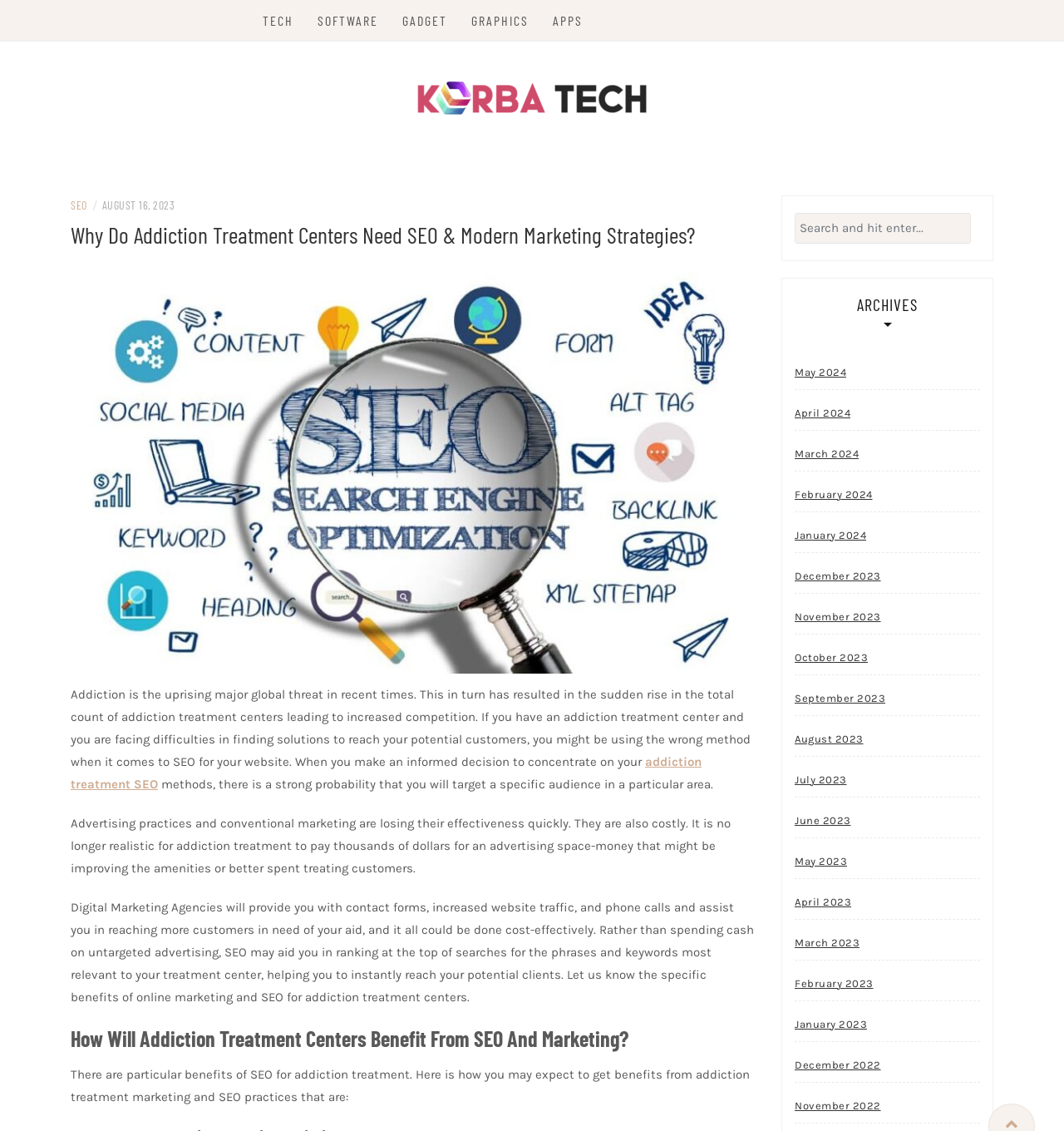Determine the bounding box coordinates of the area to click in order to meet this instruction: "Click on TECH".

[0.247, 0.0, 0.276, 0.037]